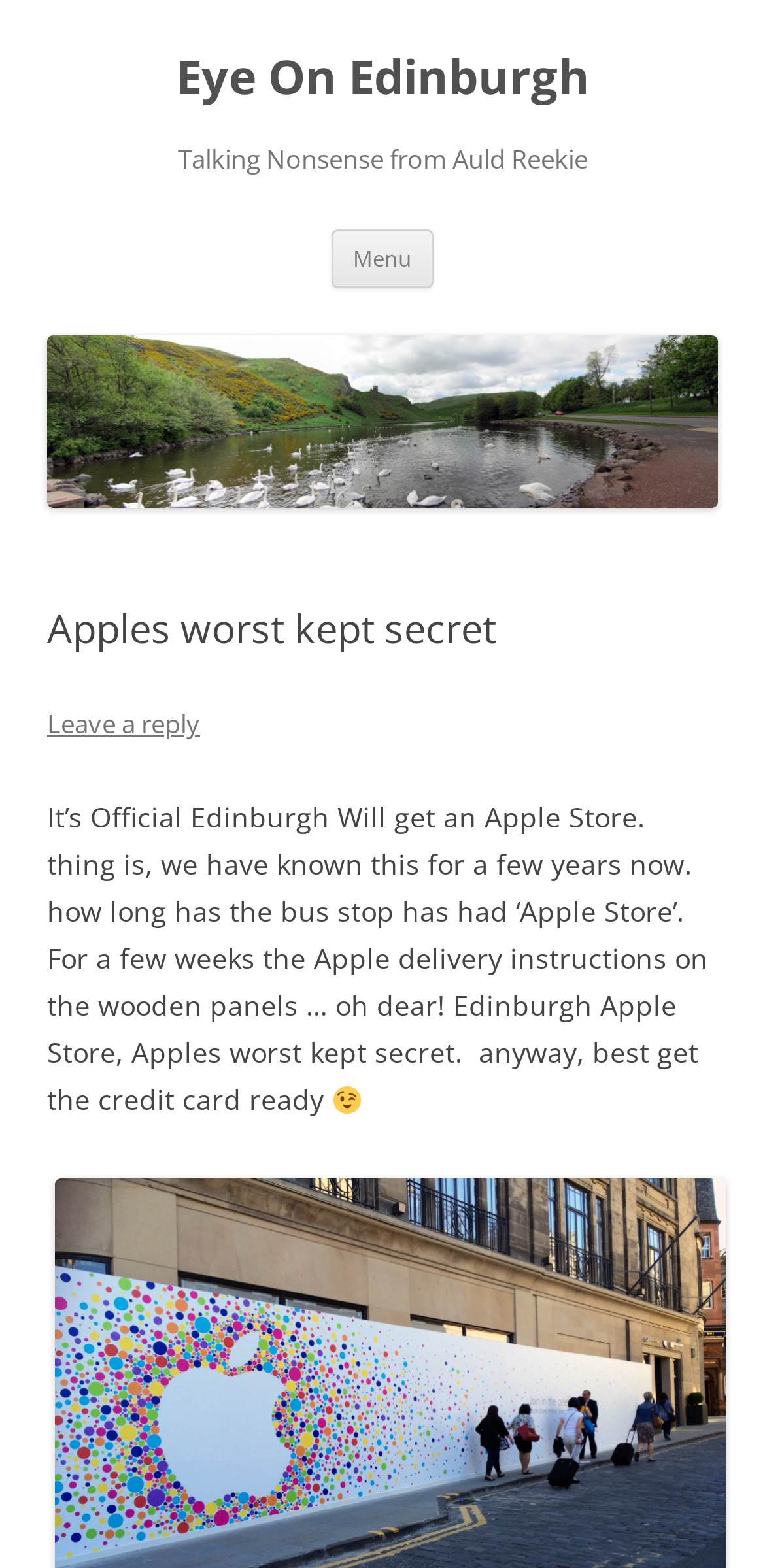What is the author's attitude towards the Apple Store?
Based on the image, answer the question in a detailed manner.

The author's attitude towards the Apple Store can be inferred as sarcastic due to the use of the phrase 'Apples worst kept secret' which implies that the information about the Apple Store is not actually a secret, and the author is being facetious in their writing.